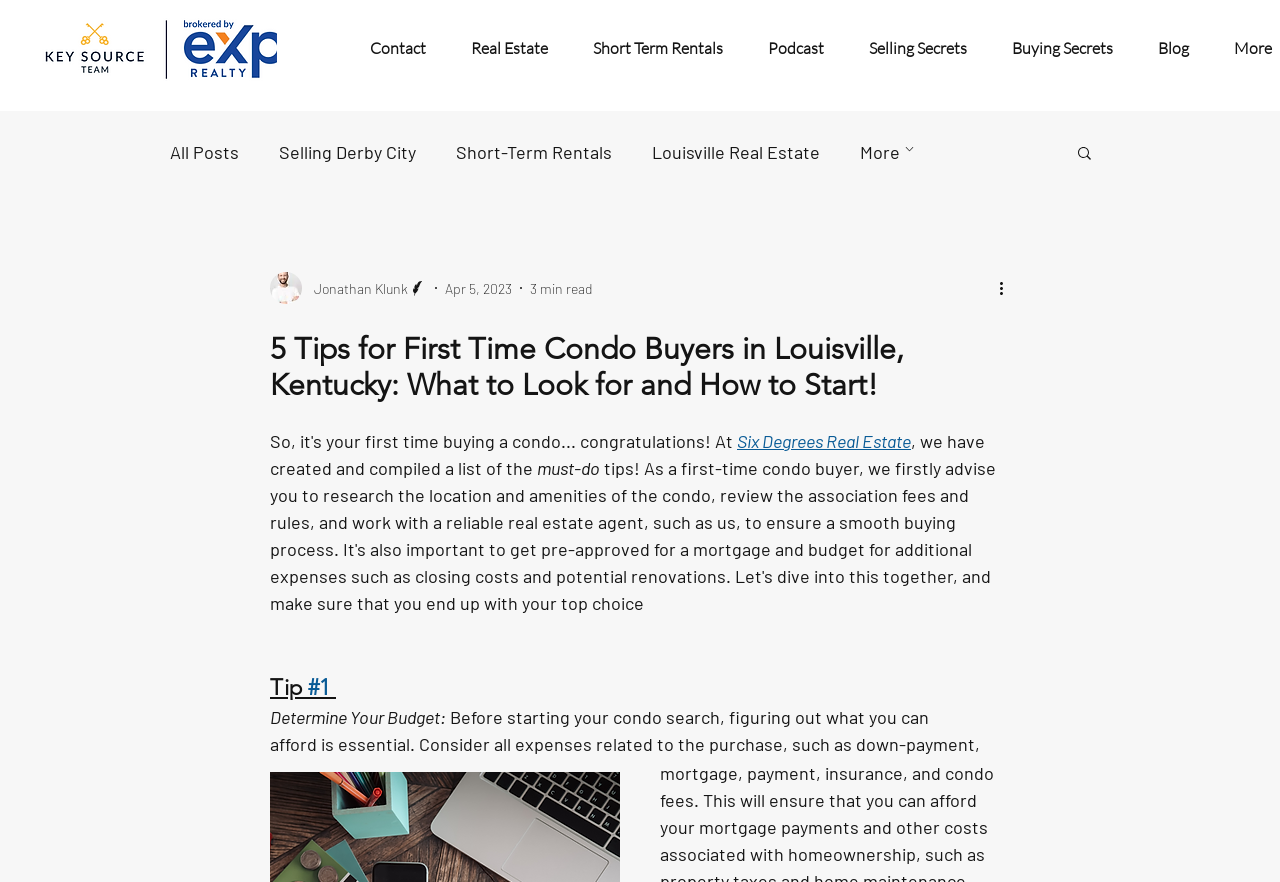Analyze the image and give a detailed response to the question:
How many links are in the navigation menu?

I counted the number of links in the navigation menu by looking at the section that says 'blog' and has several links underneath it. I counted 5 links: 'All Posts', 'Selling Derby City', 'Short-Term Rentals', 'Louisville Real Estate', and 'More'.